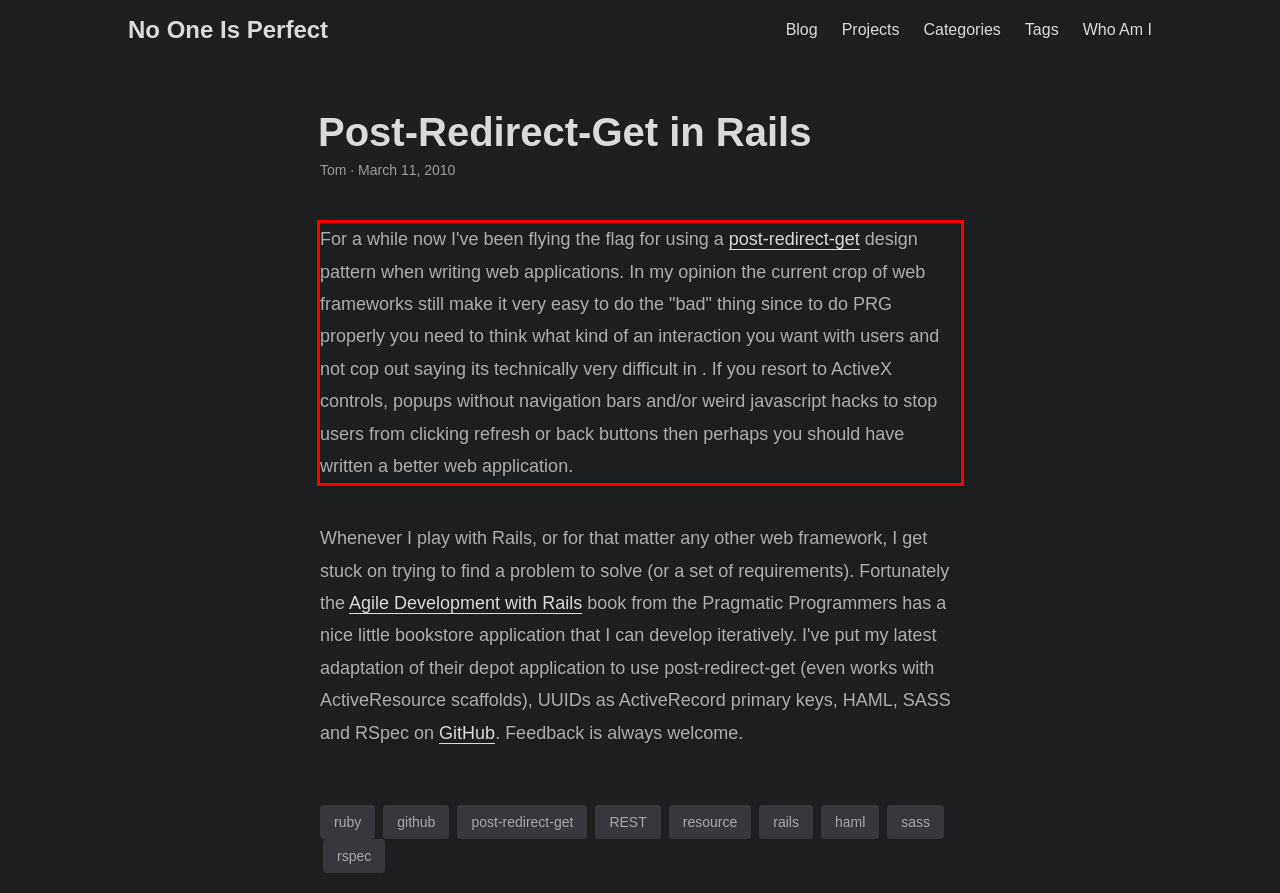In the screenshot of the webpage, find the red bounding box and perform OCR to obtain the text content restricted within this red bounding box.

For a while now I've been flying the flag for using a post-redirect-get design pattern when writing web applications. In my opinion the current crop of web frameworks still make it very easy to do the "bad" thing since to do PRG properly you need to think what kind of an interaction you want with users and not cop out saying its technically very difficult in . If you resort to ActiveX controls, popups without navigation bars and/or weird javascript hacks to stop users from clicking refresh or back buttons then perhaps you should have written a better web application.